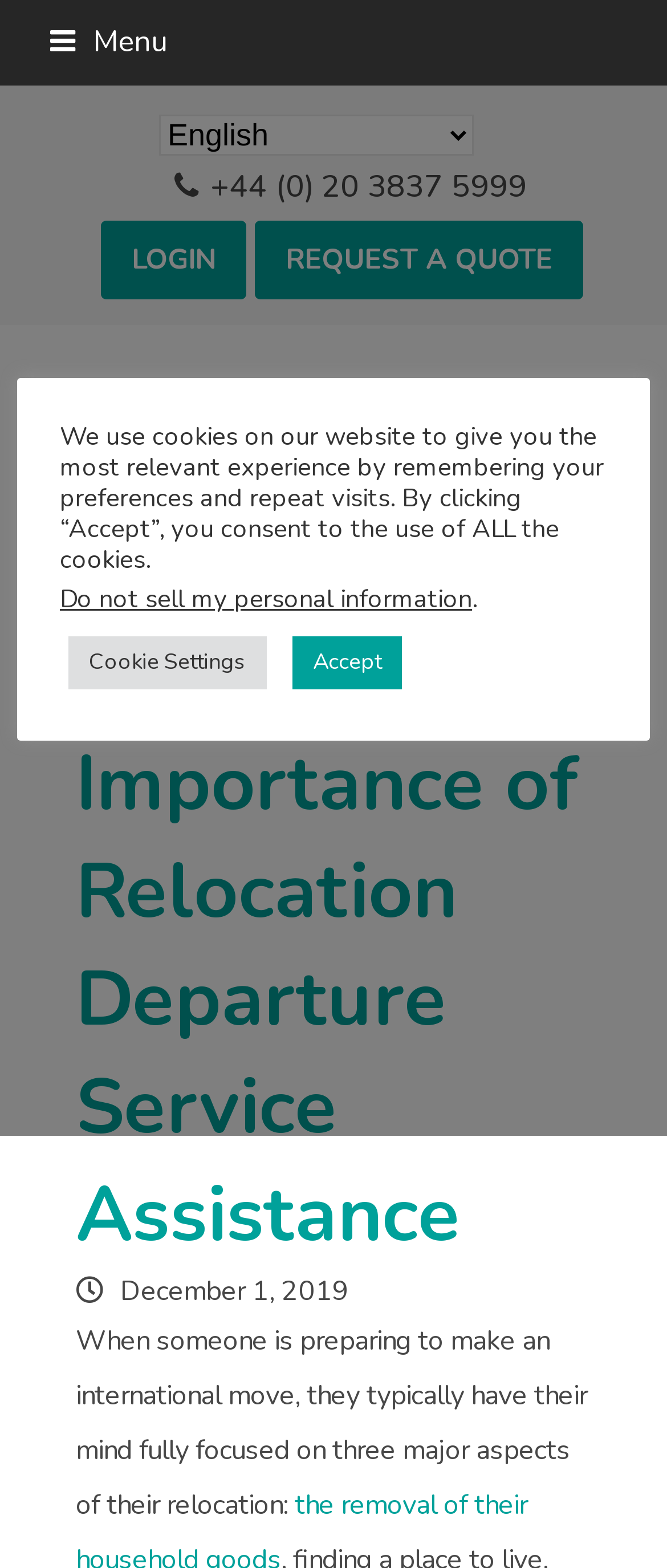Identify the bounding box for the UI element specified in this description: "alt="Gerson Relocation"". The coordinates must be four float numbers between 0 and 1, formatted as [left, top, right, bottom].

[0.115, 0.254, 0.885, 0.278]